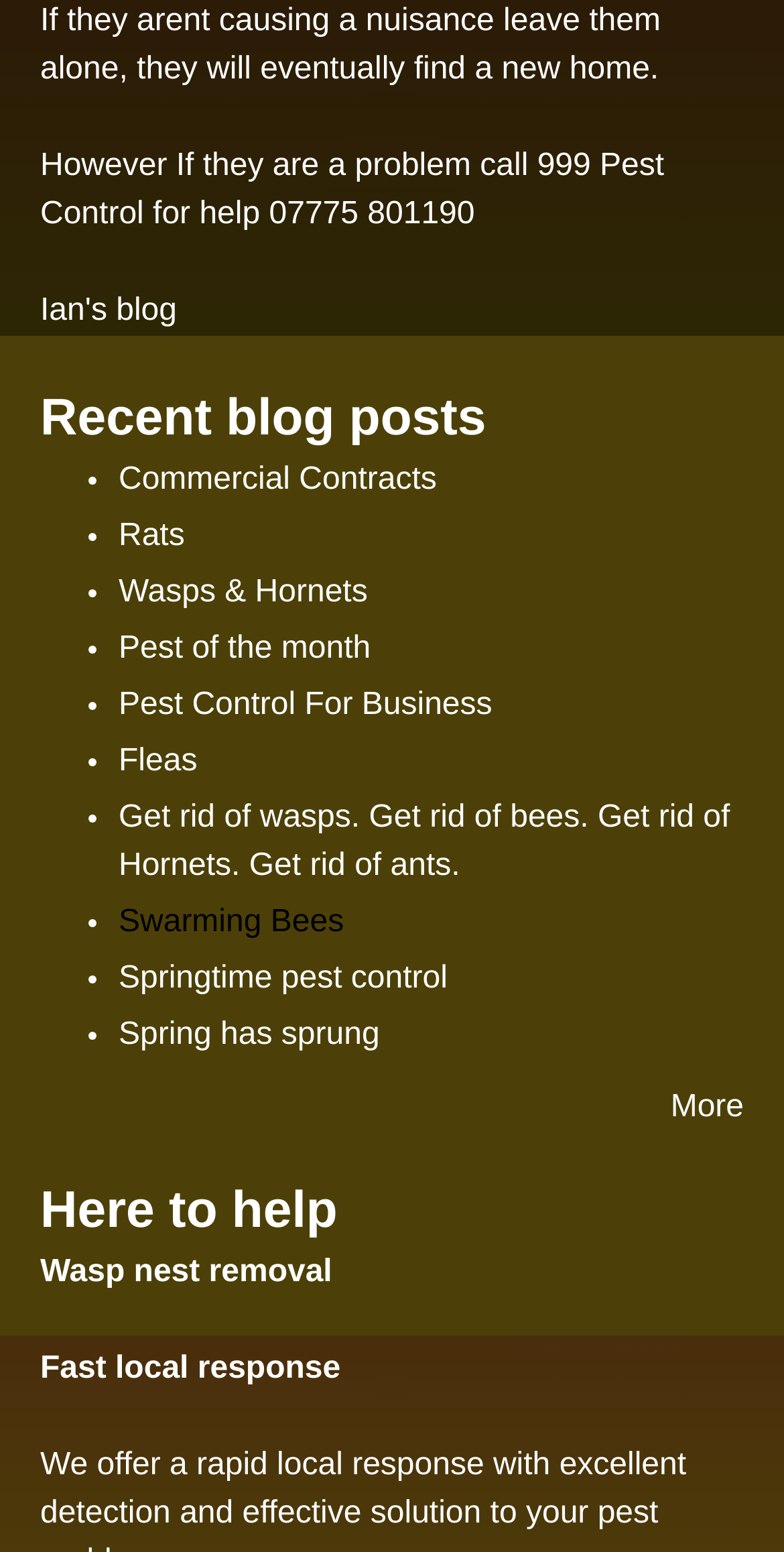Provide a single word or phrase answer to the question: 
What is the phone number for 999 Pest Control?

07775 801190